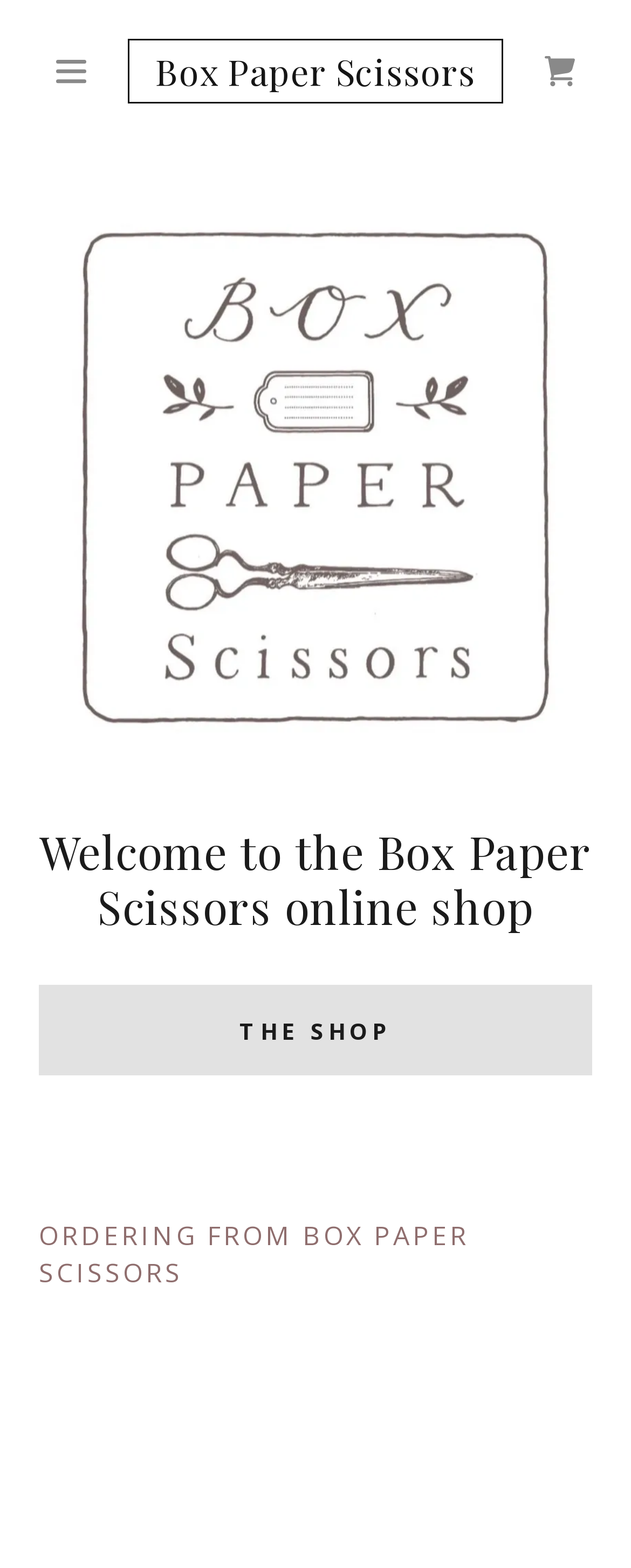What is the current state of the shopping cart?
Please use the image to provide an in-depth answer to the question.

The shopping cart icon is present in the top navigation bar, but there is no indication of any items in the cart, suggesting that the cart is currently empty.